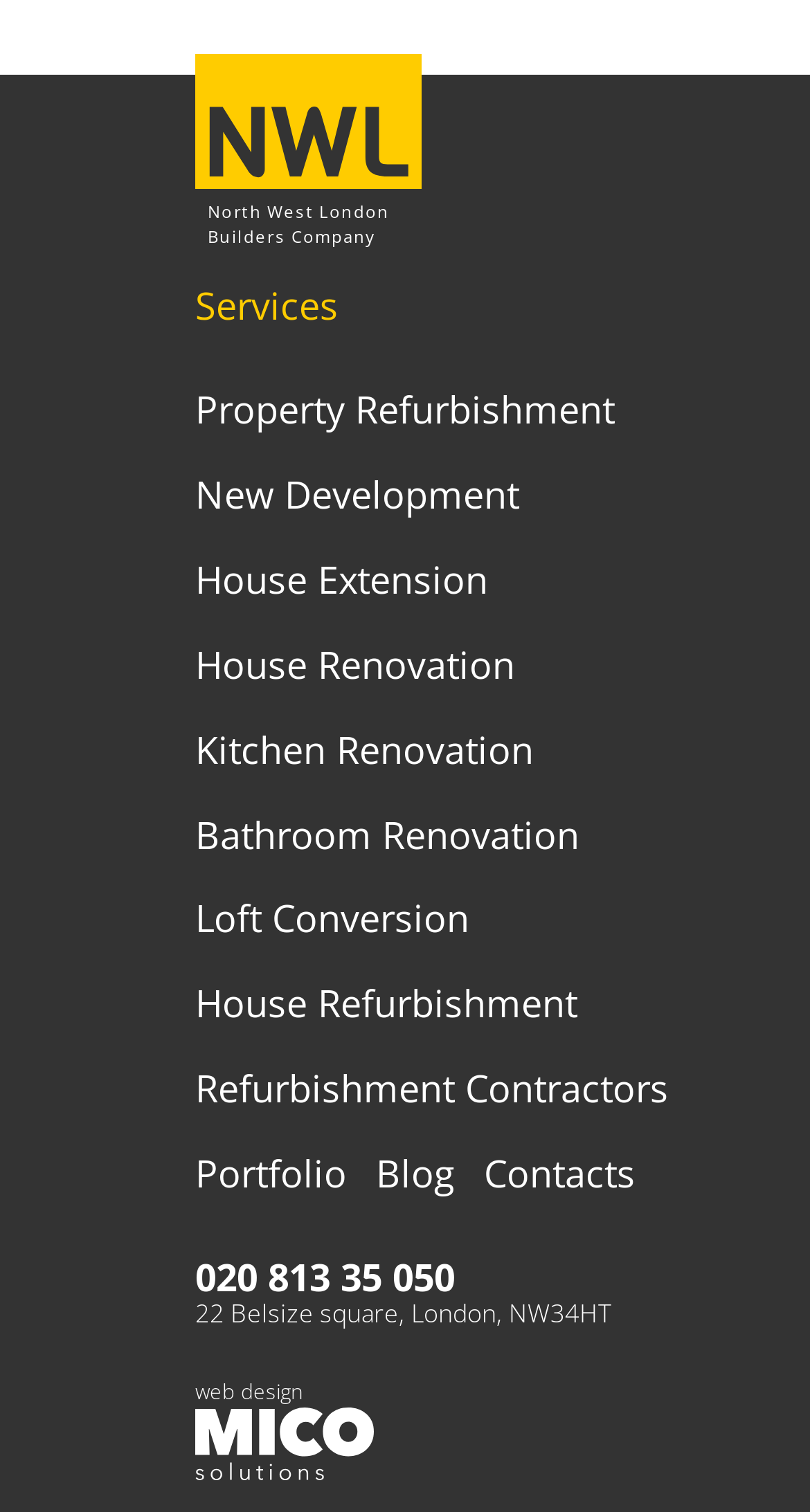What is the phone number?
Based on the image, provide a one-word or brief-phrase response.

020 813 35 050